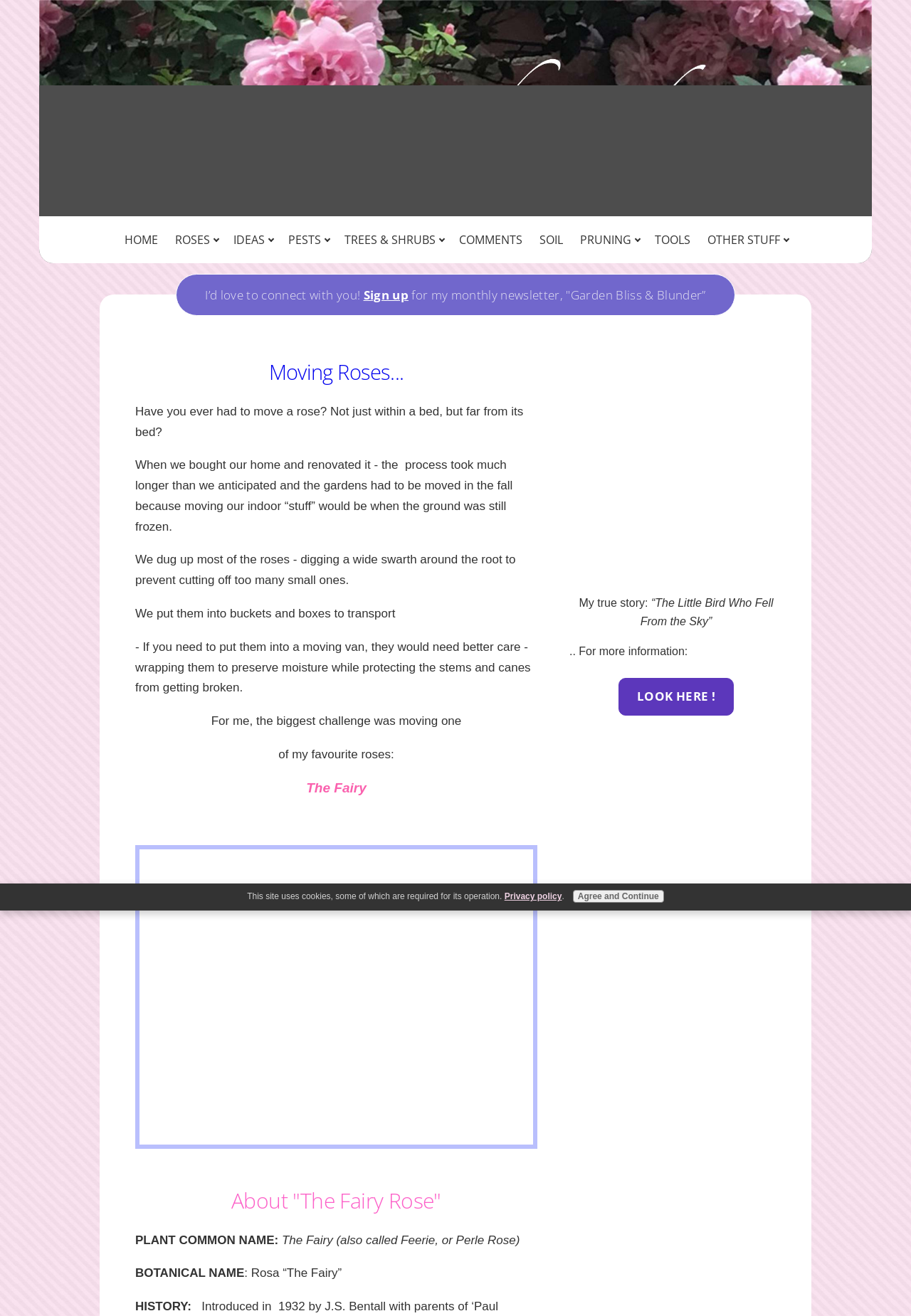What is the format of the newsletter mentioned in the webpage?
Answer the question with as much detail as possible.

The webpage mentions that the author has a monthly newsletter called 'Garden Bliss & Blunder', and invites readers to sign up for it, suggesting that it is a regular newsletter that is sent out every month.